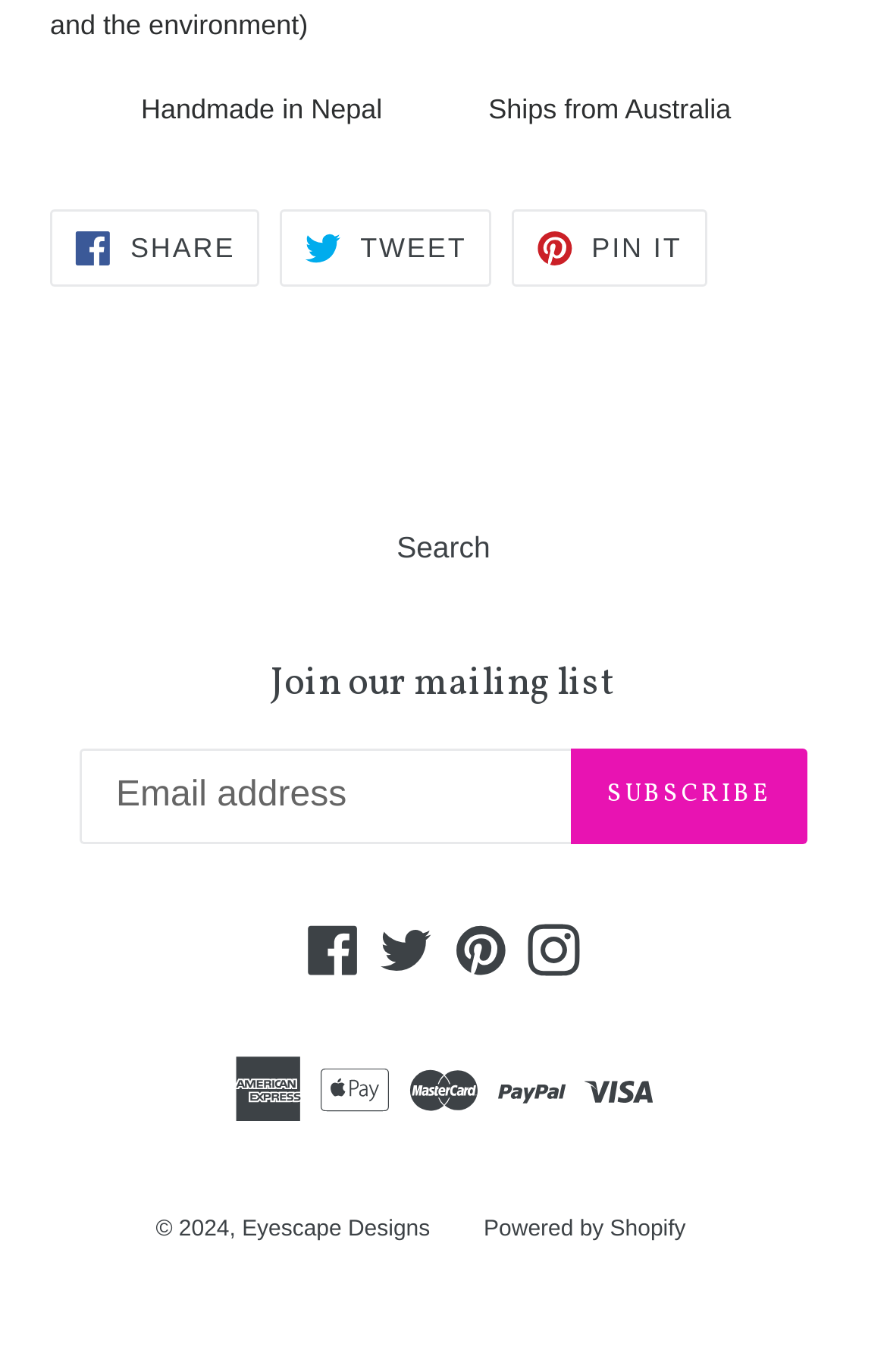What is the purpose of the textbox and button?
Give a detailed and exhaustive answer to the question.

The answer can be found in the LayoutTable element, which contains a textbox and a button. The textbox has a label 'Join our mailing list' and the button is labeled 'SUBSCRIBE', indicating that the purpose of the textbox and button is to allow users to join the mailing list.